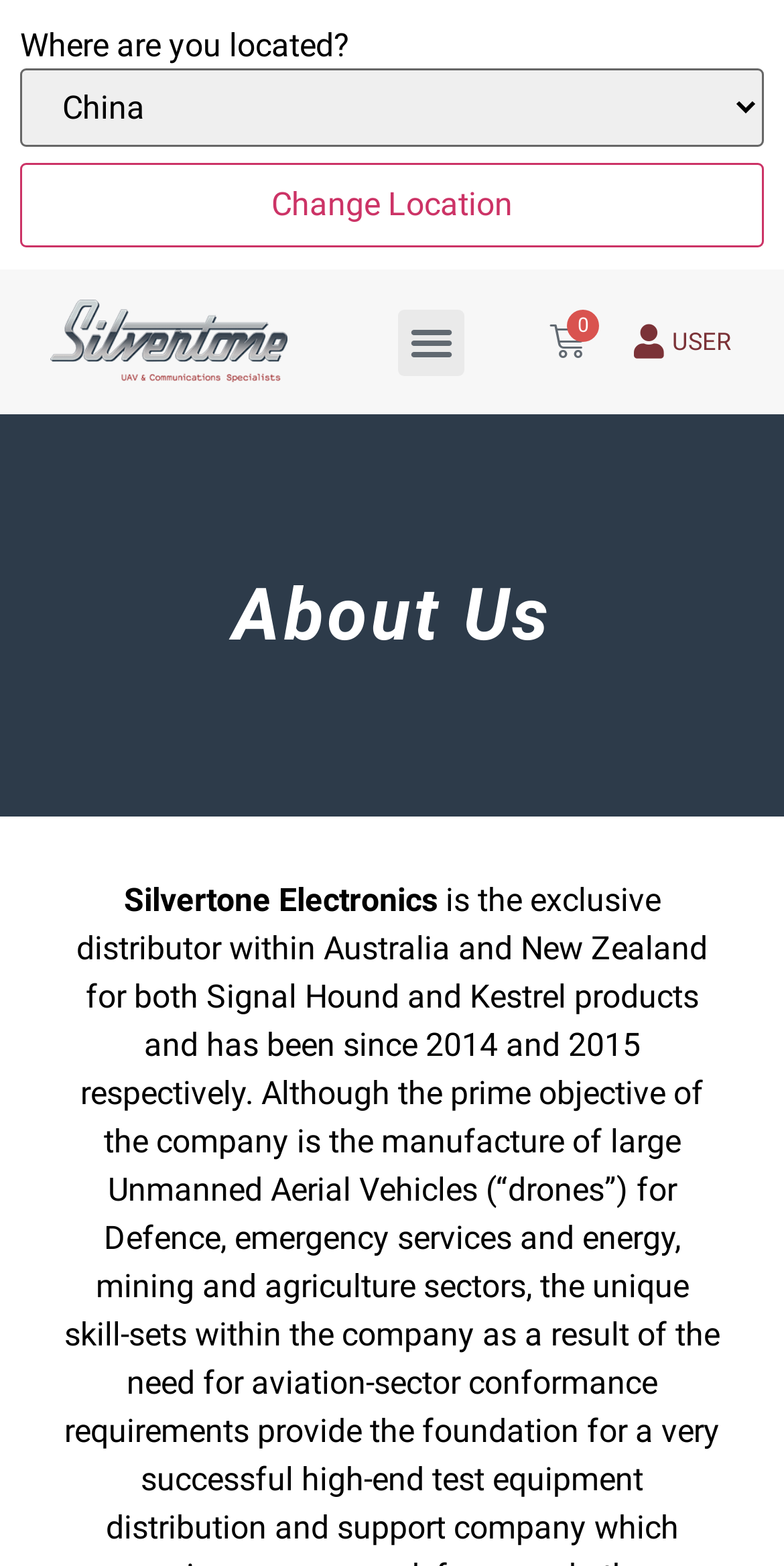How many links are there in the top navigation?
Relying on the image, give a concise answer in one word or a brief phrase.

3